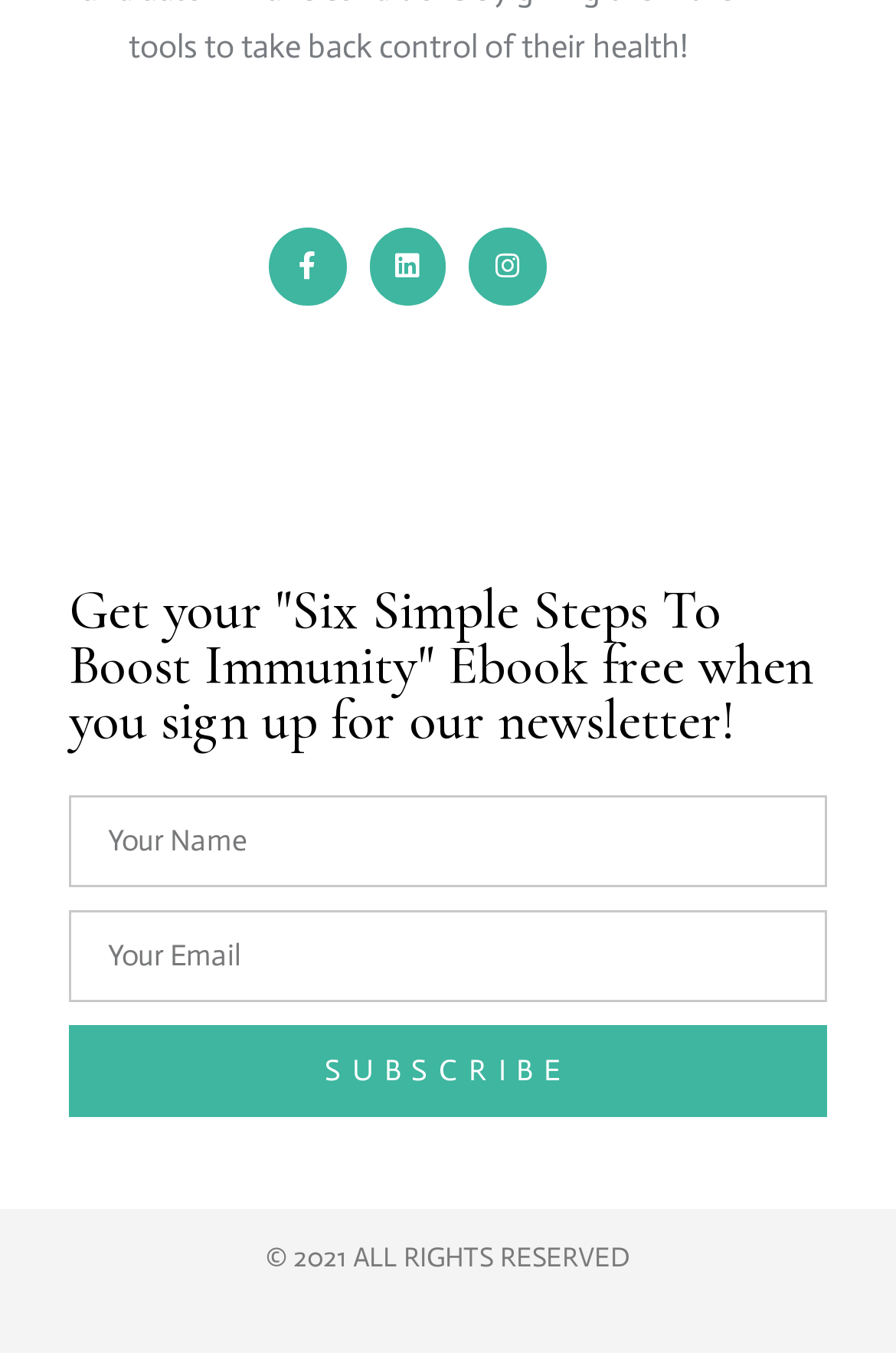Identify the bounding box of the UI element described as follows: "Instagram". Provide the coordinates as four float numbers in the range of 0 to 1 [left, top, right, bottom].

[0.524, 0.168, 0.61, 0.225]